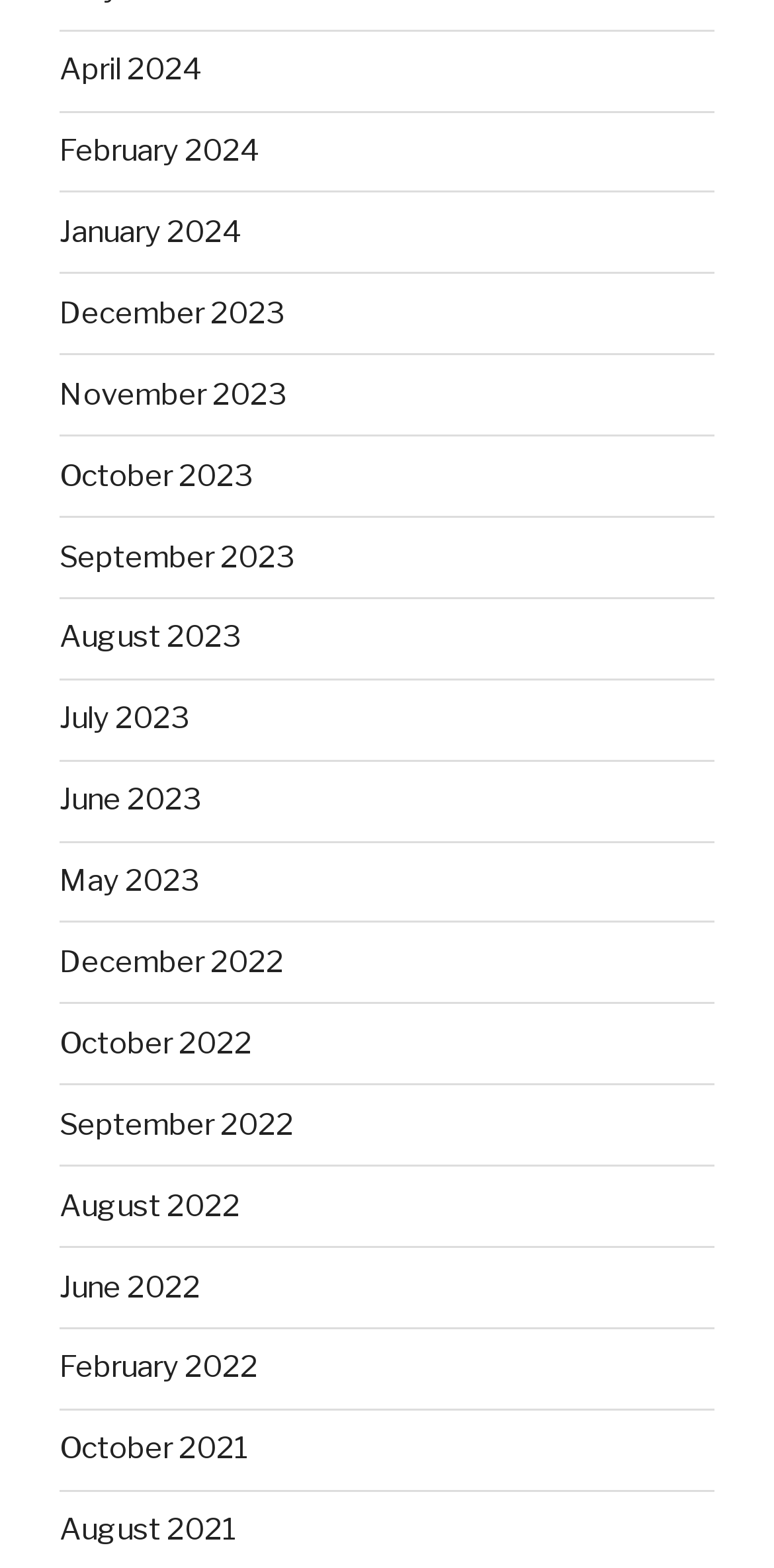Please determine the bounding box coordinates for the element that should be clicked to follow these instructions: "go to February 2024".

[0.077, 0.085, 0.336, 0.108]